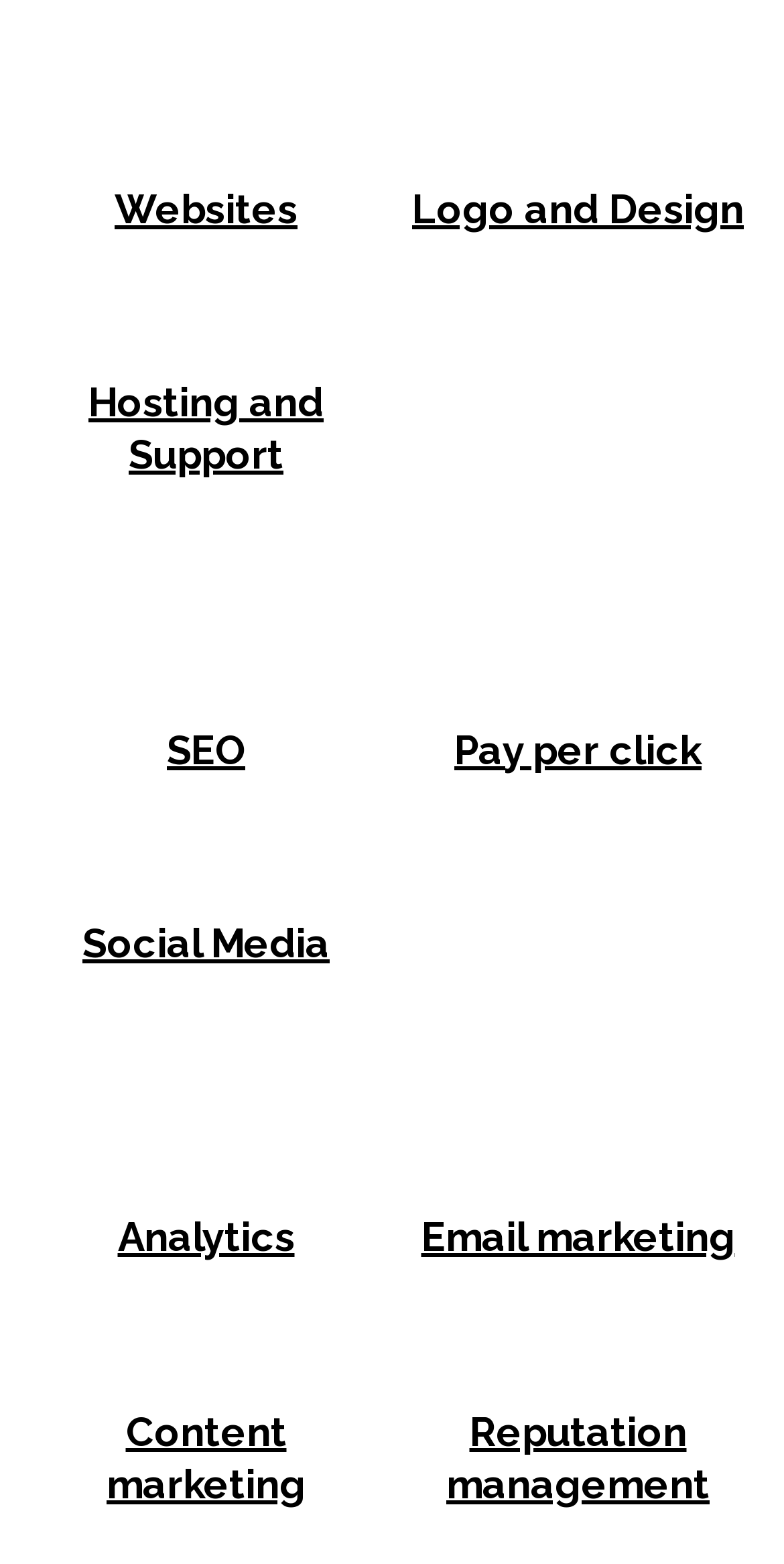What are the main categories on this webpage?
Look at the screenshot and give a one-word or phrase answer.

Websites, Logo and Design, etc.